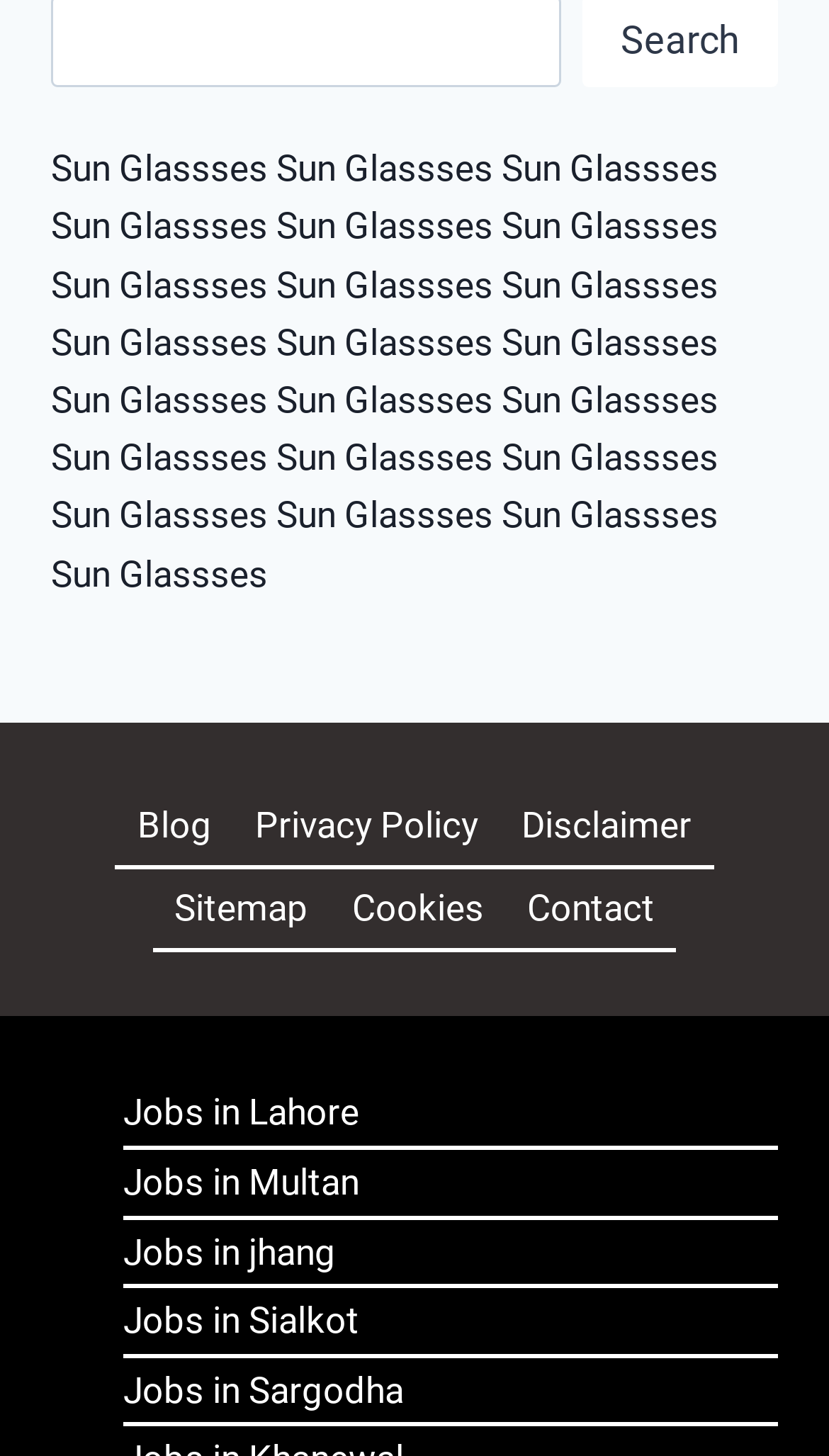Please identify the bounding box coordinates of the element that needs to be clicked to execute the following command: "Click on Sun Glasses". Provide the bounding box using four float numbers between 0 and 1, formatted as [left, top, right, bottom].

[0.062, 0.101, 0.323, 0.13]